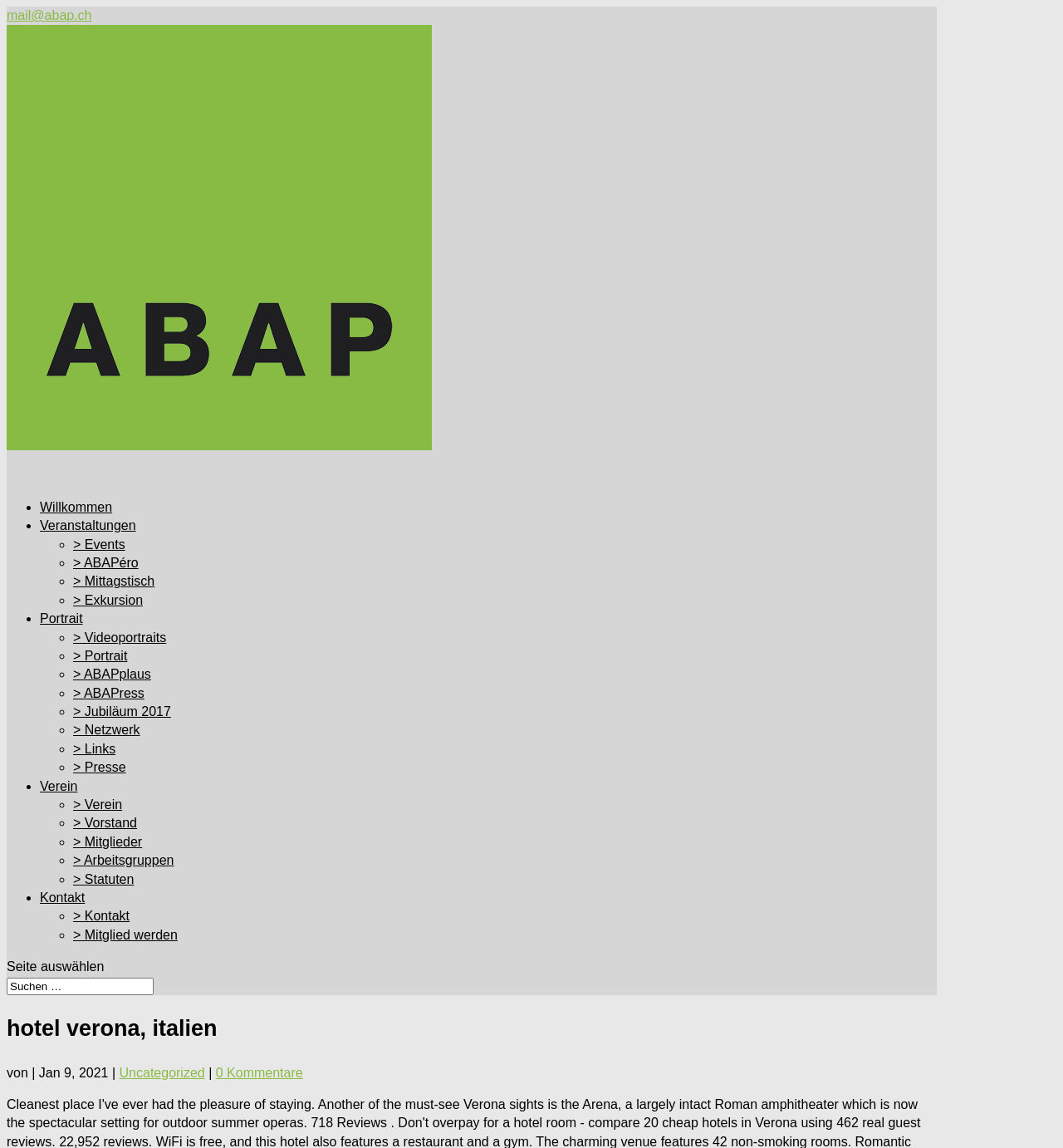How many list markers are there on the webpage?
Using the image, provide a concise answer in one word or a short phrase.

24